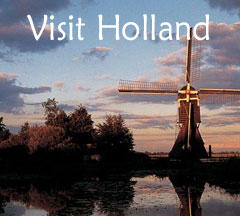Describe the scene in the image with detailed observations.

The image invites viewers to "Visit Holland," featuring a picturesque scene that highlights a classic Dutch windmill silhouetted against a stunning sunset. The warm hues of the sky reflect beautifully on the calm waters below, creating a serene and idyllic atmosphere. This visual encapsulates the charm and tranquility of the Dutch countryside, promoting the allure of exploring Holland's scenic landscapes and rich cultural heritage.